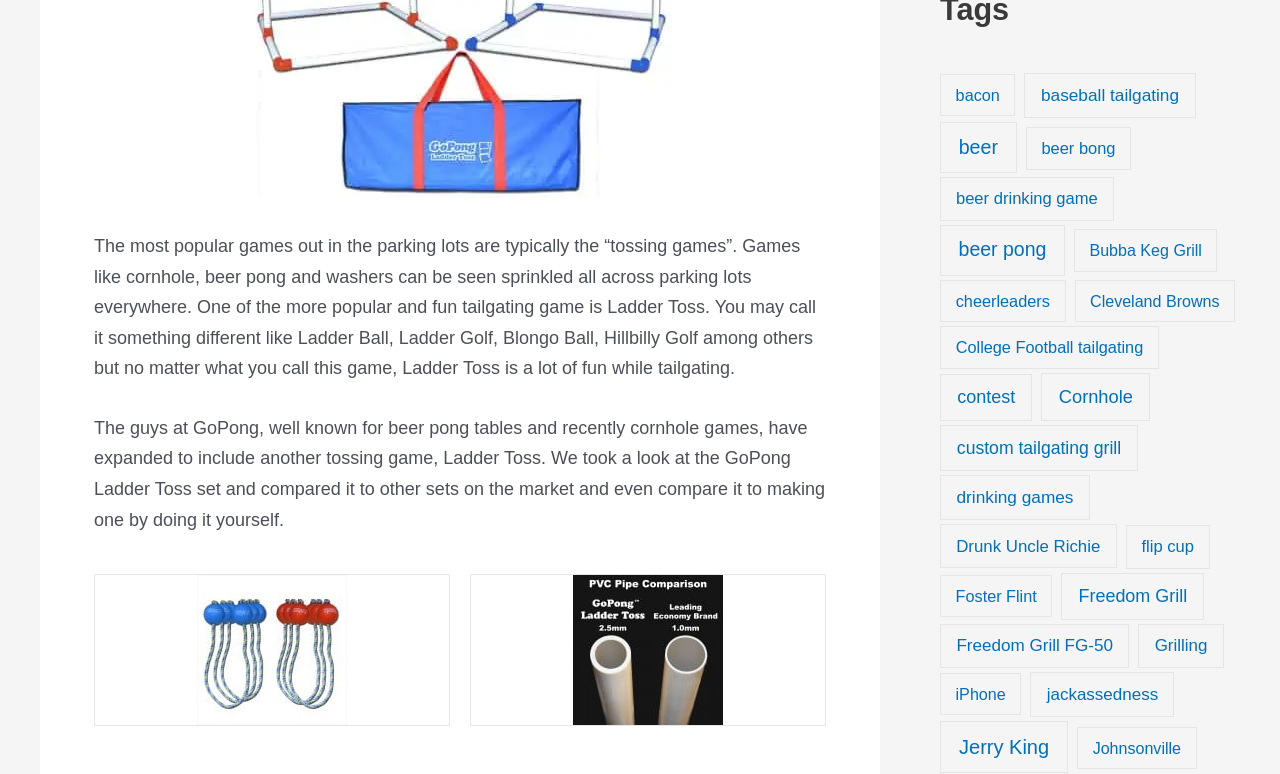Mark the bounding box of the element that matches the following description: "beer pong".

[0.734, 0.29, 0.832, 0.356]